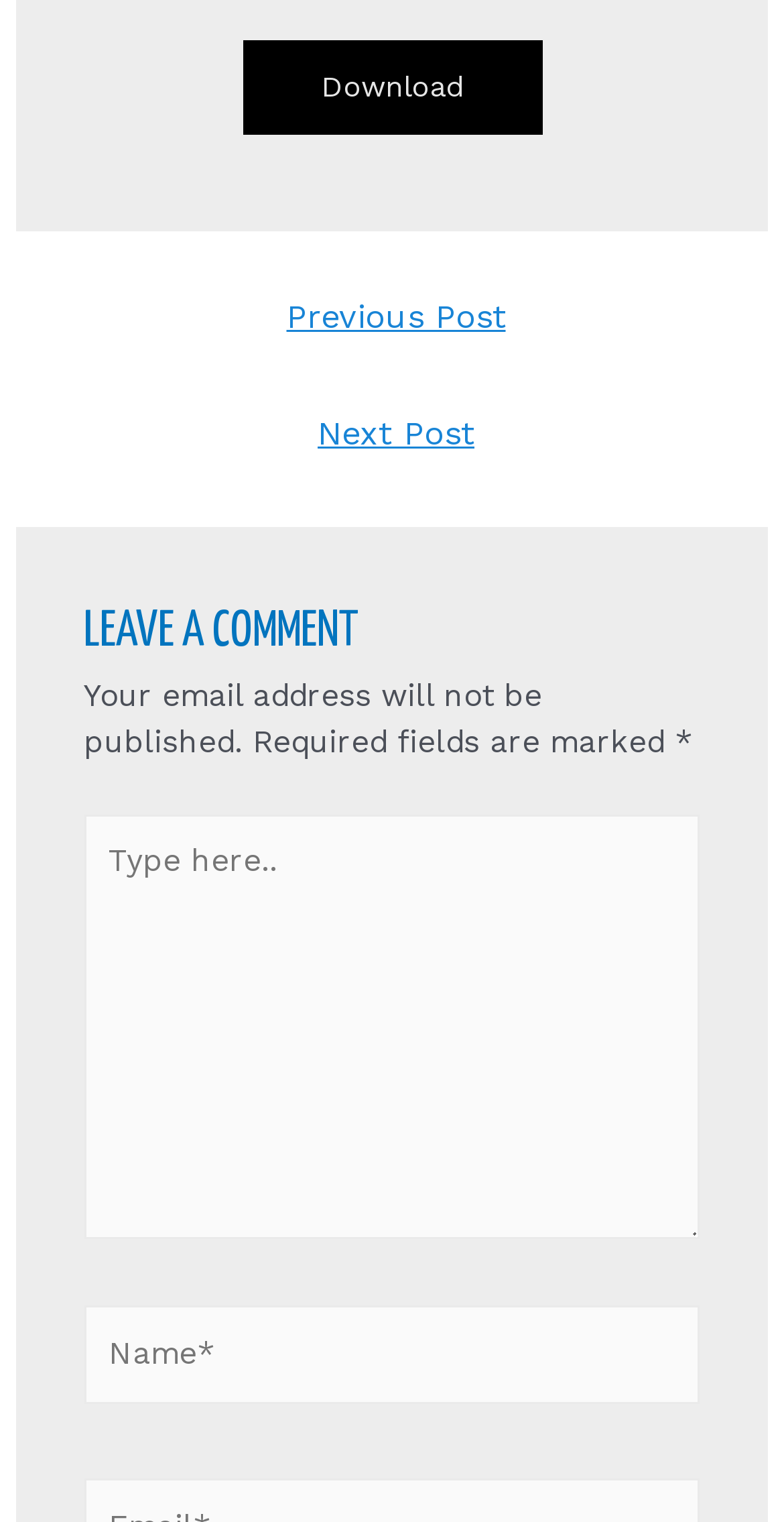What is the purpose of the text box at the top?
From the image, respond with a single word or phrase.

Type here